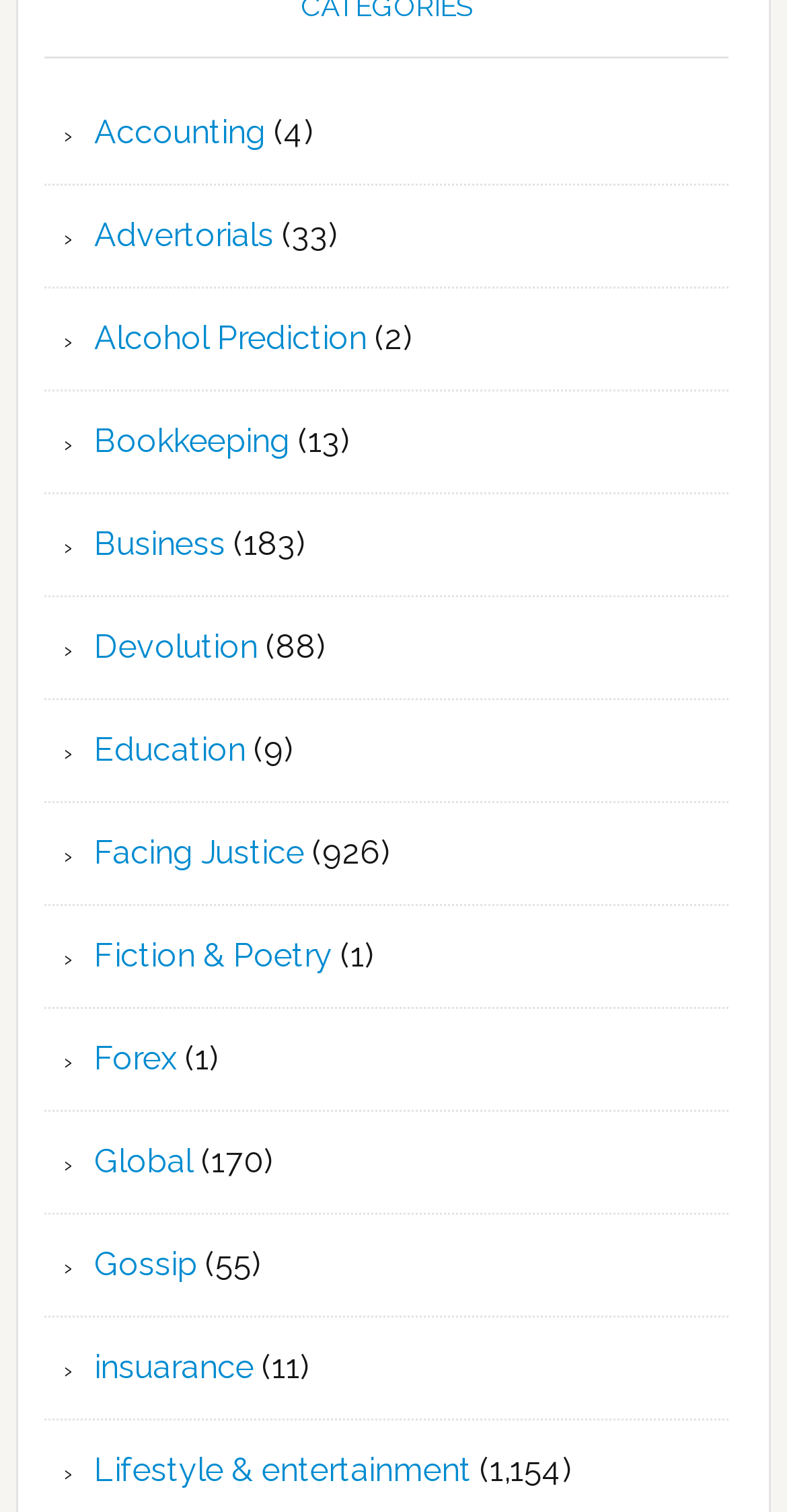Find the bounding box coordinates of the area that needs to be clicked in order to achieve the following instruction: "Visit Advertorials". The coordinates should be specified as four float numbers between 0 and 1, i.e., [left, top, right, bottom].

[0.12, 0.142, 0.348, 0.168]